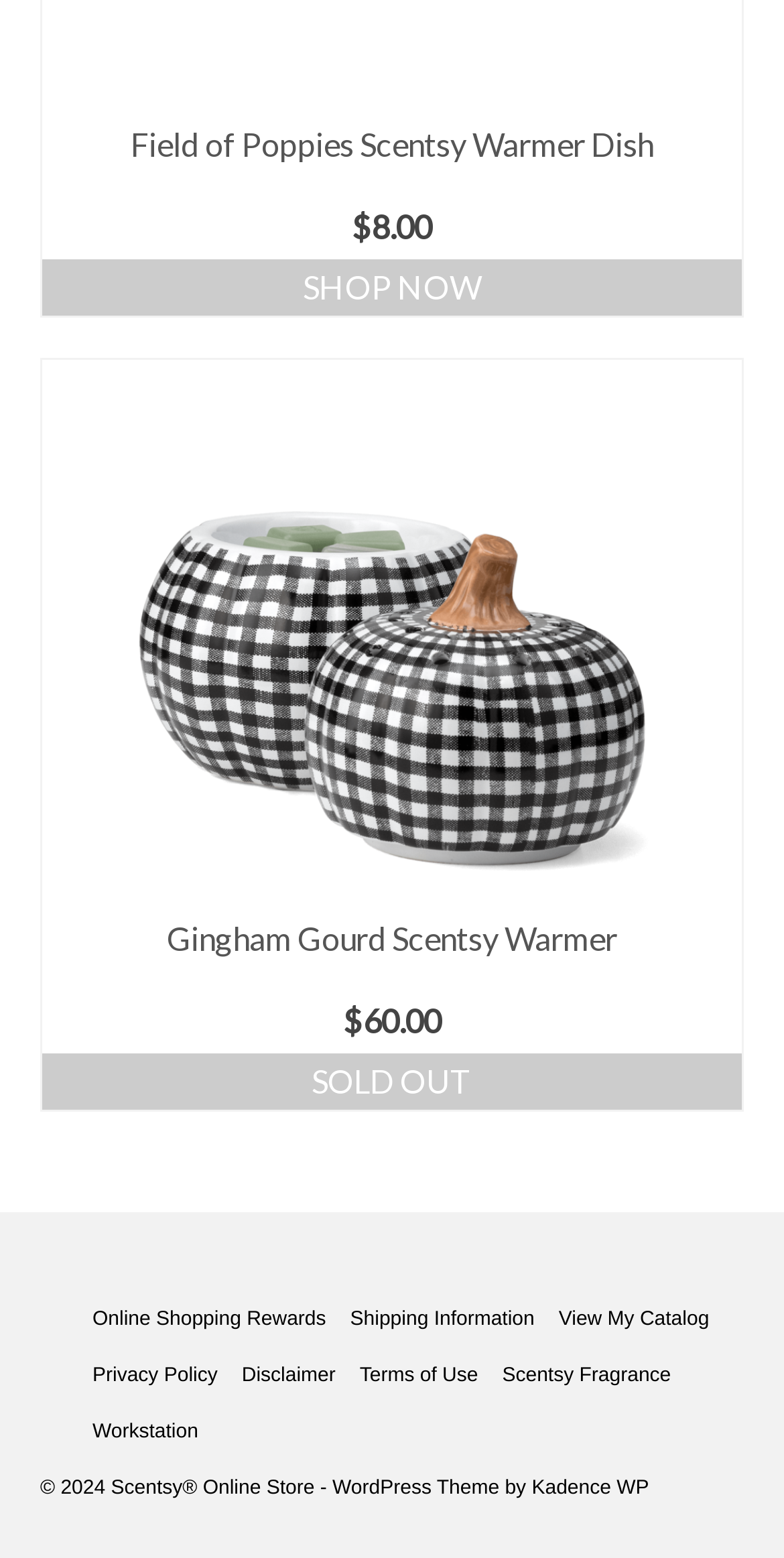Identify the bounding box of the HTML element described here: "Workstation". Provide the coordinates as four float numbers between 0 and 1: [left, top, right, bottom].

[0.103, 0.902, 0.268, 0.939]